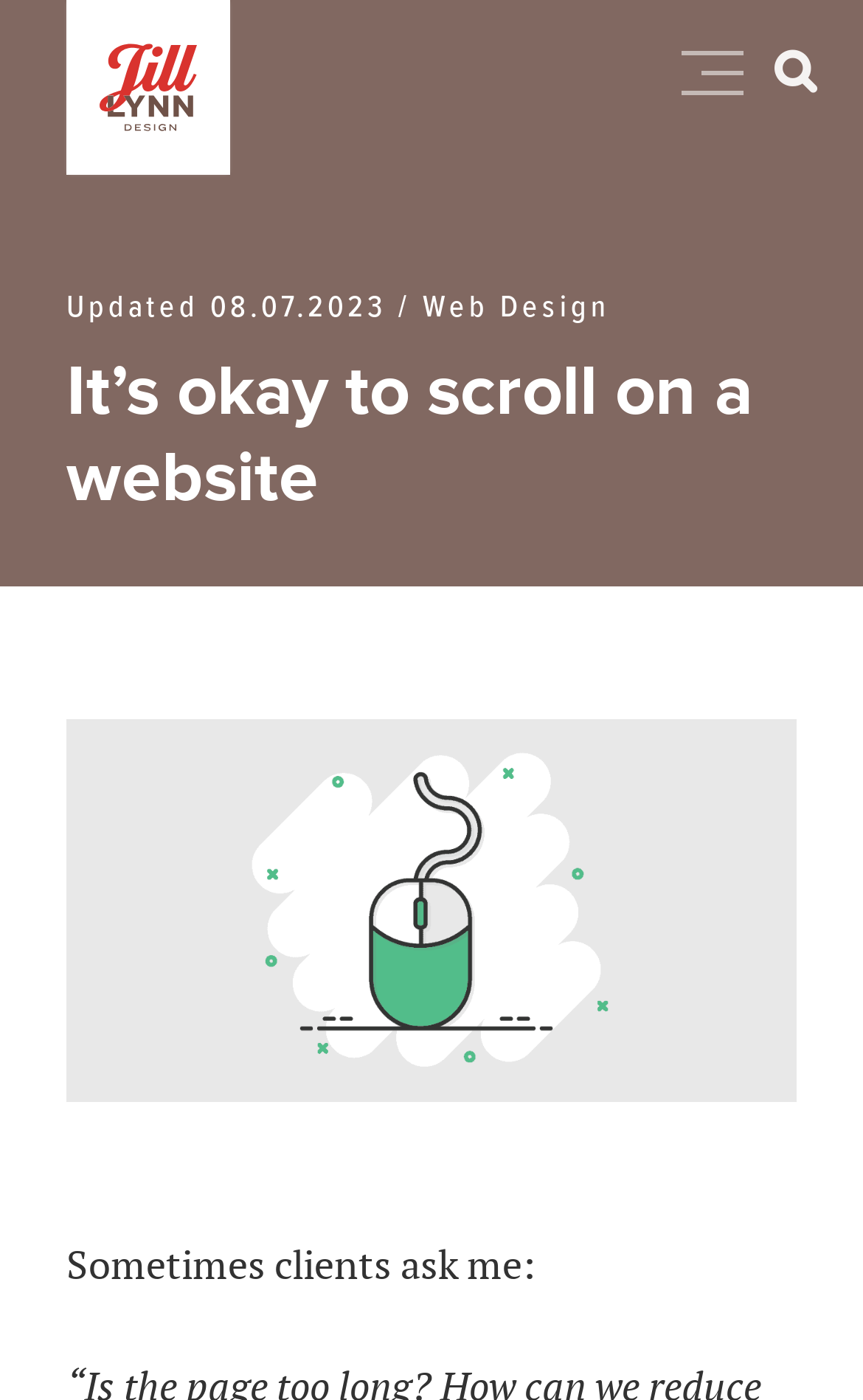Analyze the image and deliver a detailed answer to the question: What is the topic of the webpage?

The topic of the webpage is inferred from the link 'Web Design' in the header section, which suggests that the webpage is related to web design. Additionally, the heading 'It’s okay to scroll on a website' also supports this topic.